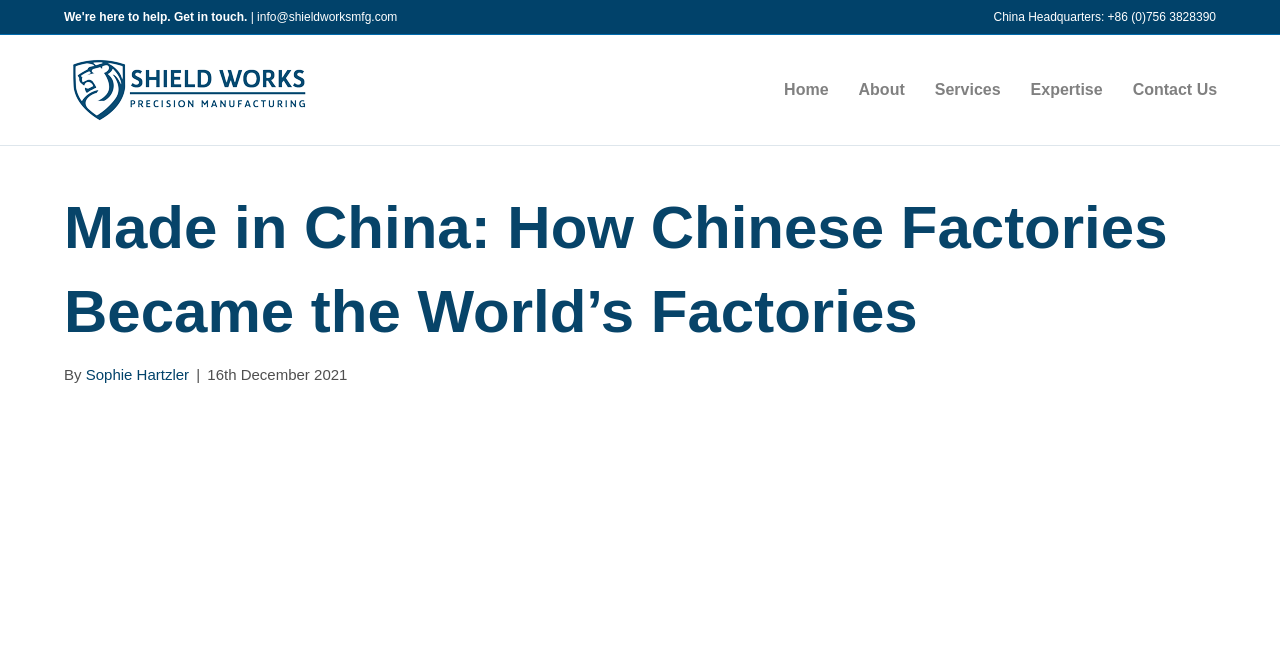Determine the bounding box for the UI element as described: "Xpress Locksmith area Covering". The coordinates should be represented as four float numbers between 0 and 1, formatted as [left, top, right, bottom].

None